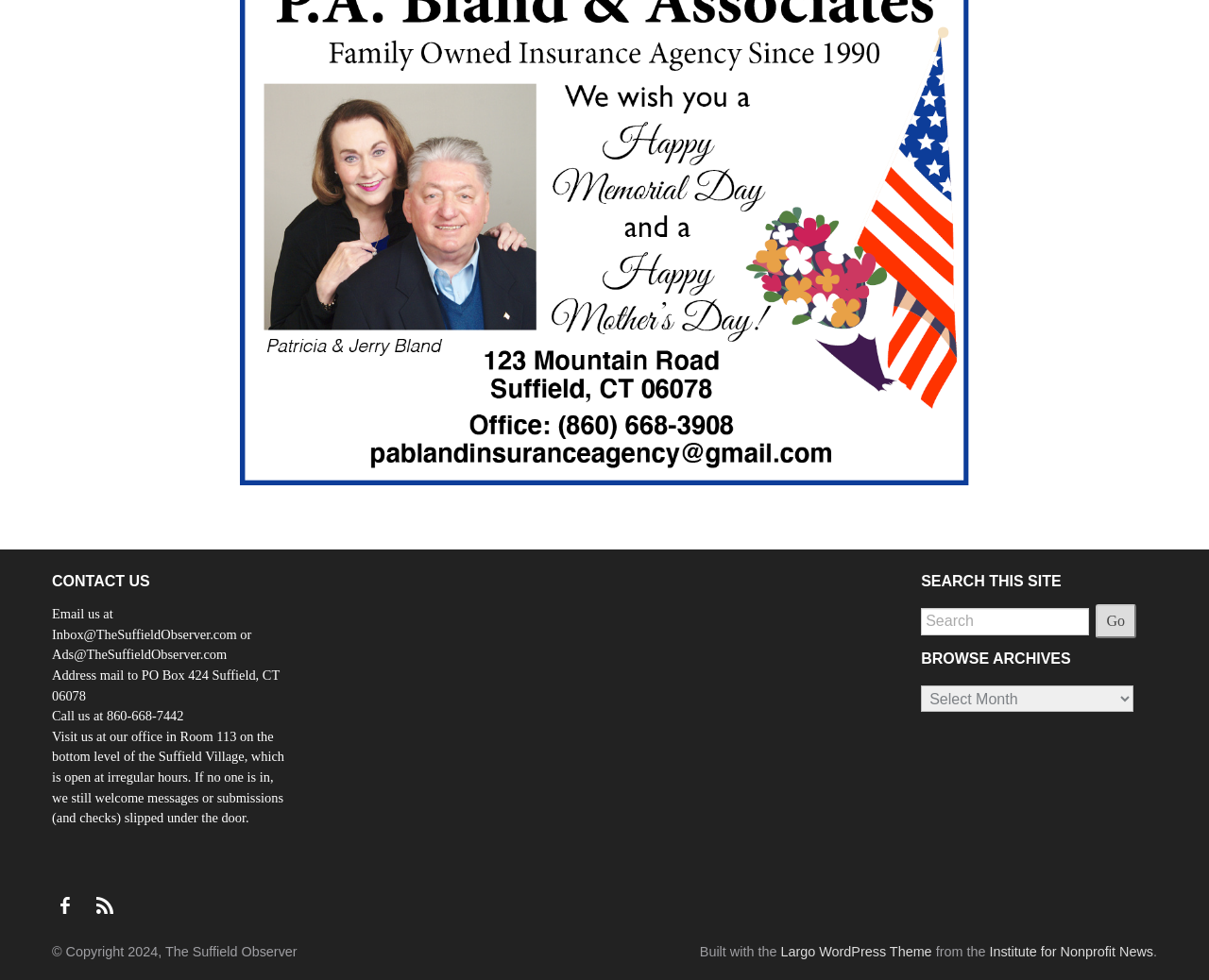Use a single word or phrase to answer the question: What is the address to mail to the Suffield Observer?

PO Box 424 Suffield, CT 06078